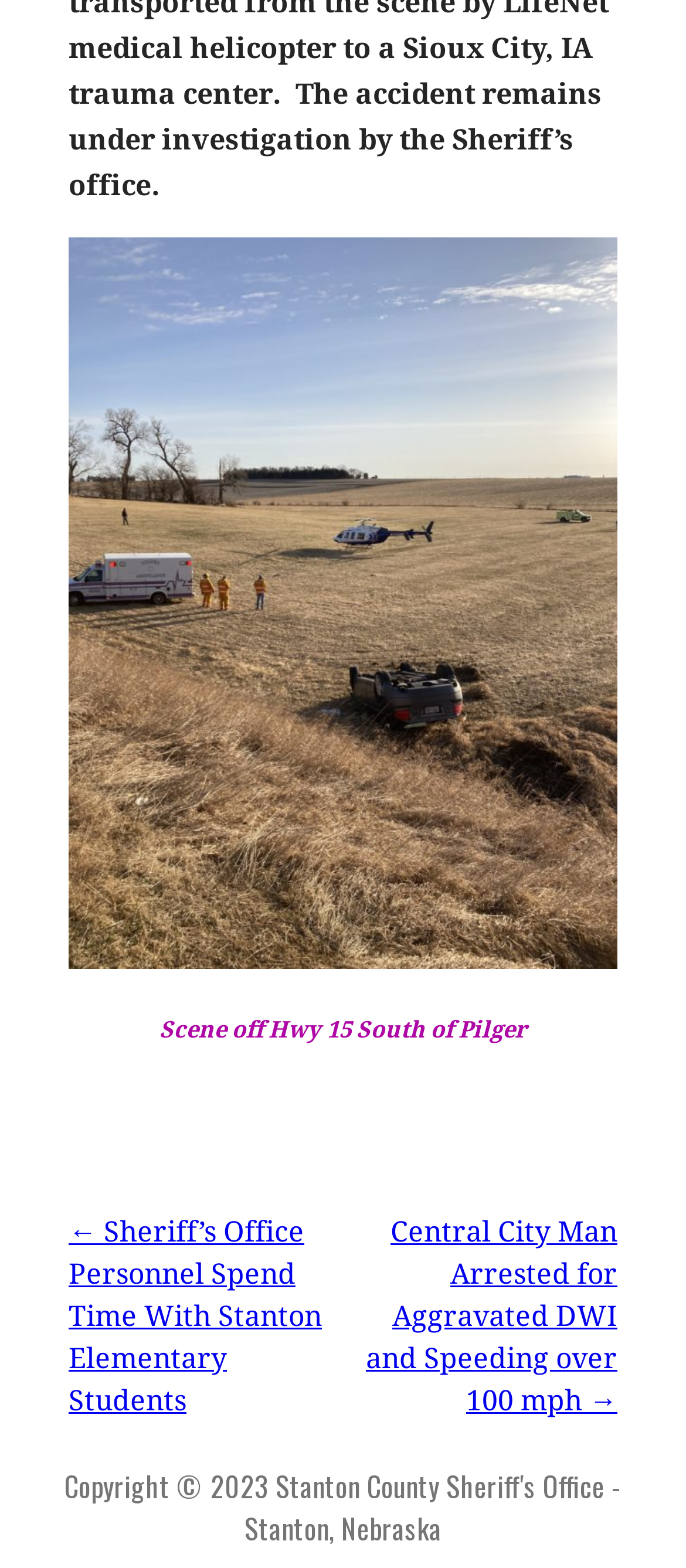Utilize the details in the image to give a detailed response to the question: What is the direction of the next post?

The next post is linked from the post navigation section, and its direction is indicated by the '→' symbol. This information can be obtained by looking at the link element inside the navigation element.